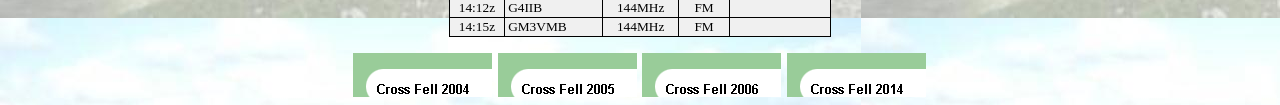What is the common theme among the links in the LayoutTableCell?
Using the visual information, answer the question in a single word or phrase.

Cross Fell